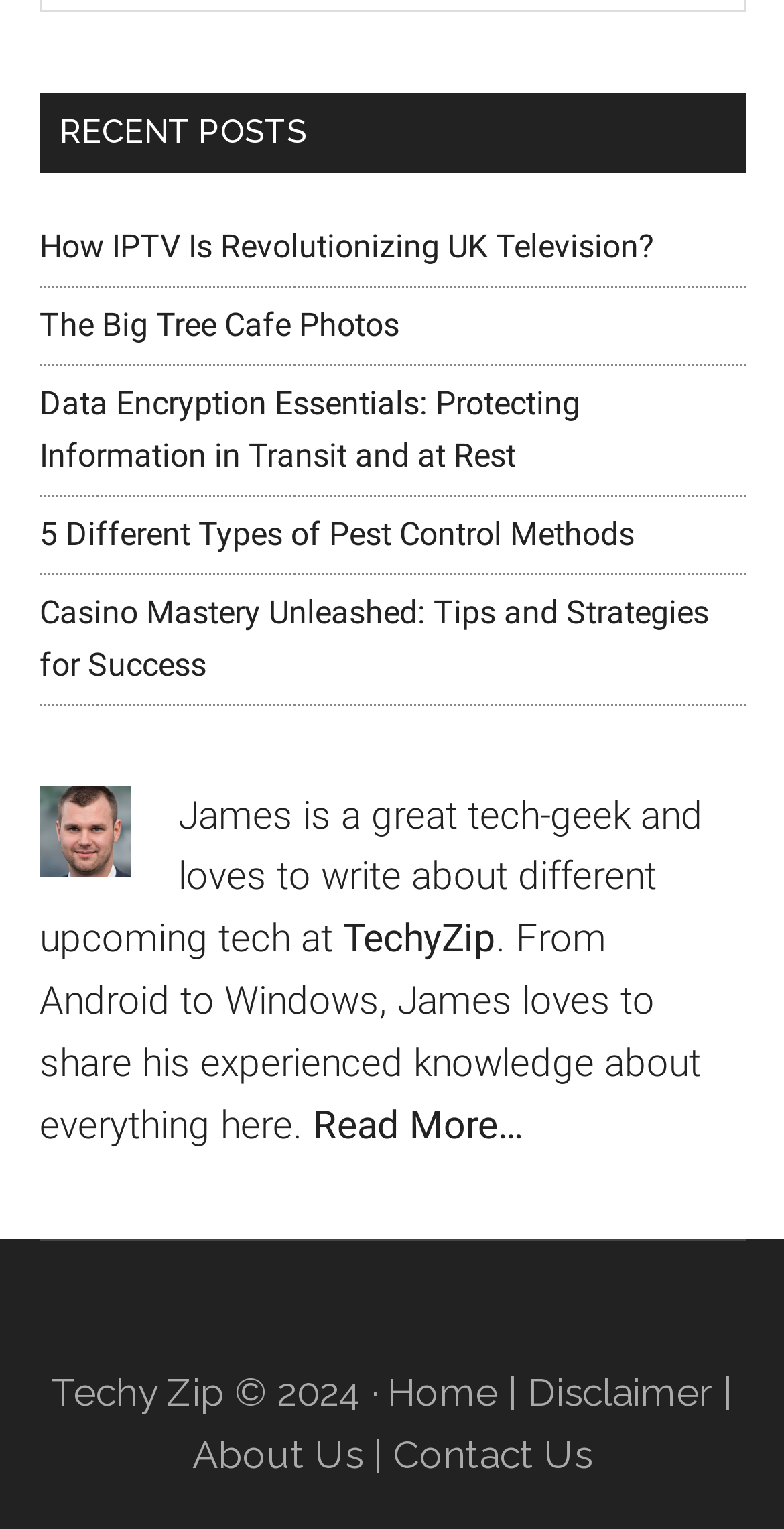What is the copyright year of the website?
Please respond to the question with a detailed and informative answer.

The copyright year is mentioned in the static text element 'Techy Zip © 2024 ·'.